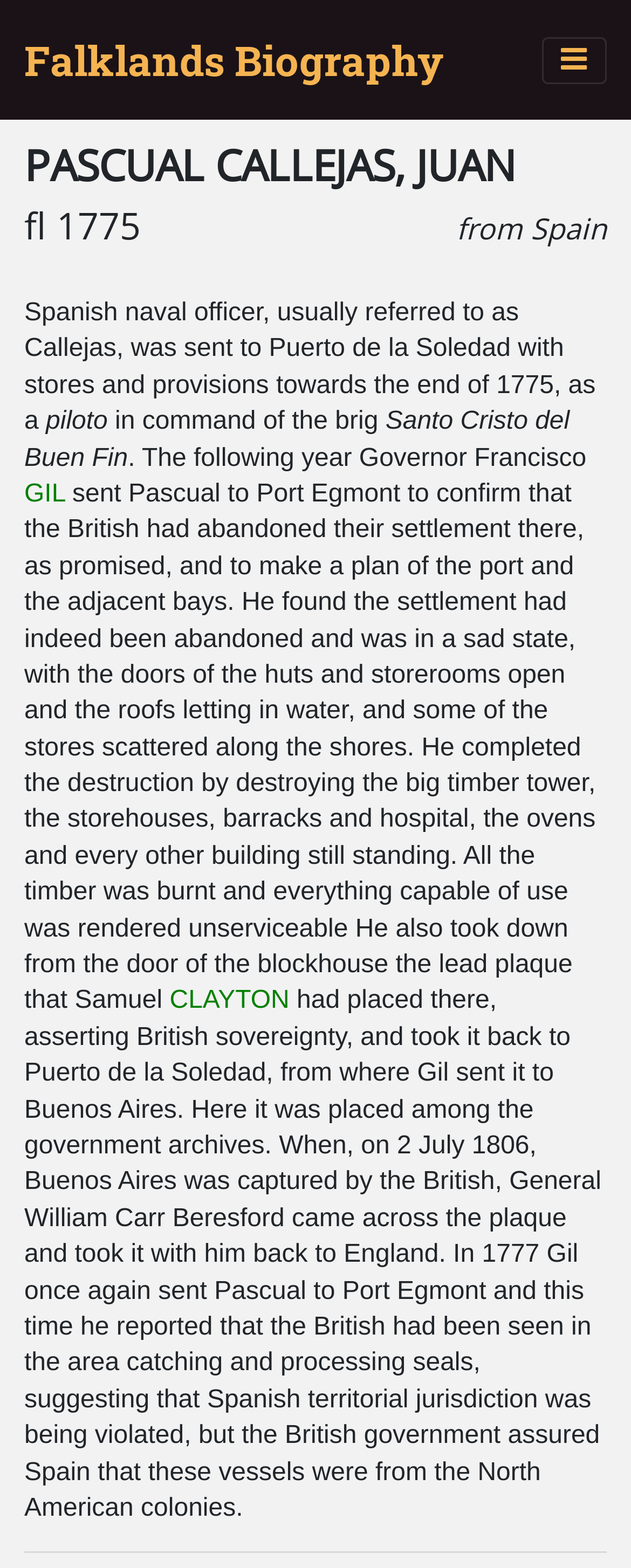Offer an in-depth caption of the entire webpage.

The webpage is about Pascual Callejas, a Spanish naval officer. At the top left, there is a link to "Falklands Biography". Next to it, on the top right, is a button with an icon. Below the link, there are two headings, "PASCUAL CALLEJAS, JUAN" and "fl 1775 from Spain", which are aligned to the left. 

Following the headings, there is a block of text that describes Callejas' life and actions. The text is divided into several paragraphs, with some words and phrases highlighted as links, such as "GIL" and "CLAYTON". The text describes Callejas' journey to Puerto de la Soledad, his command of the brig Santo Cristo del Buen Fin, and his actions in Port Egmont, including the destruction of British settlements and the removal of a lead plaque asserting British sovereignty.

At the bottom of the page, there is a horizontal separator line.